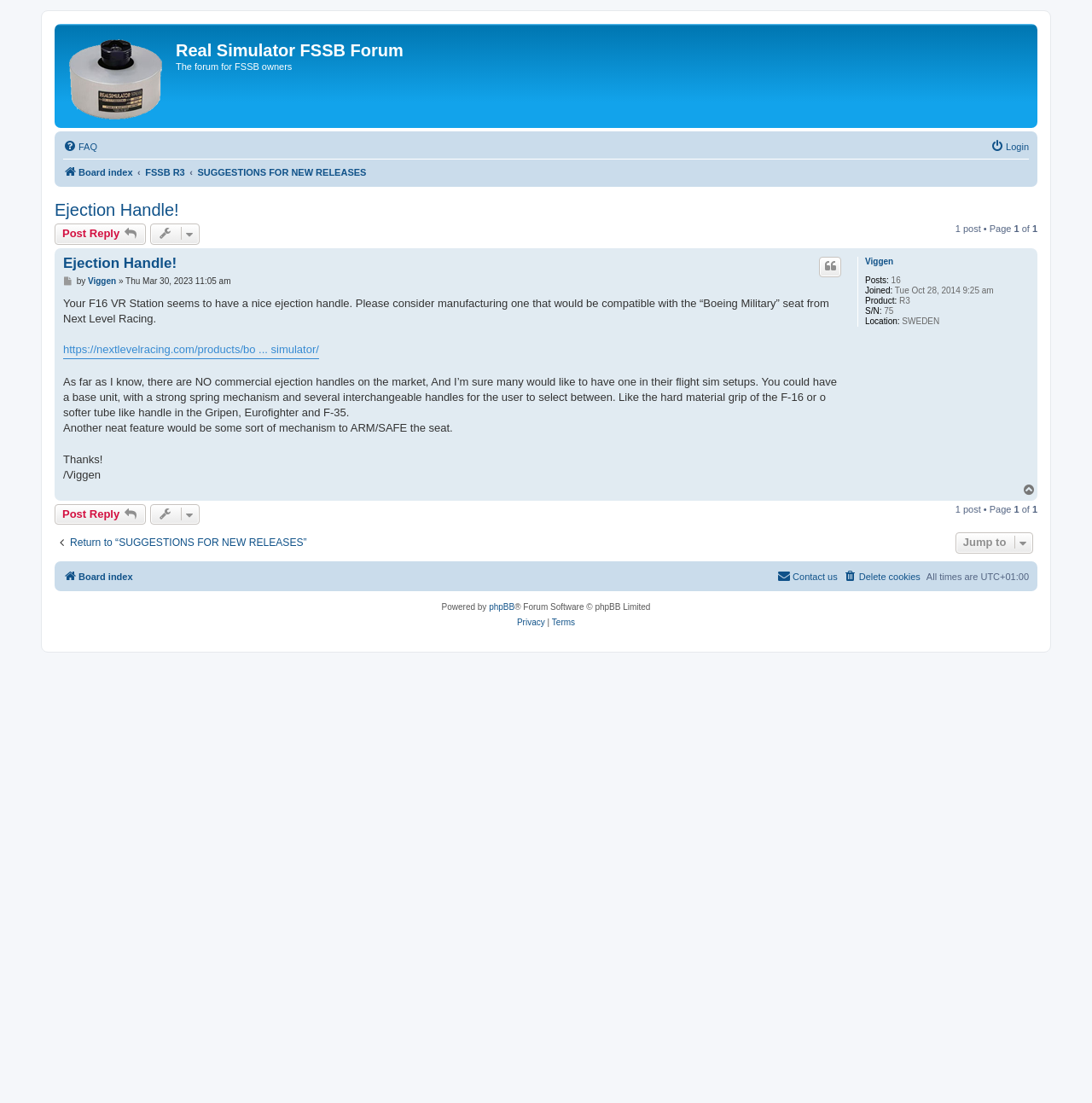What is the username of the user who made the post?
Give a detailed and exhaustive answer to the question.

The username of the user who made the post can be found in the link element with the text 'Viggen' below the post content.